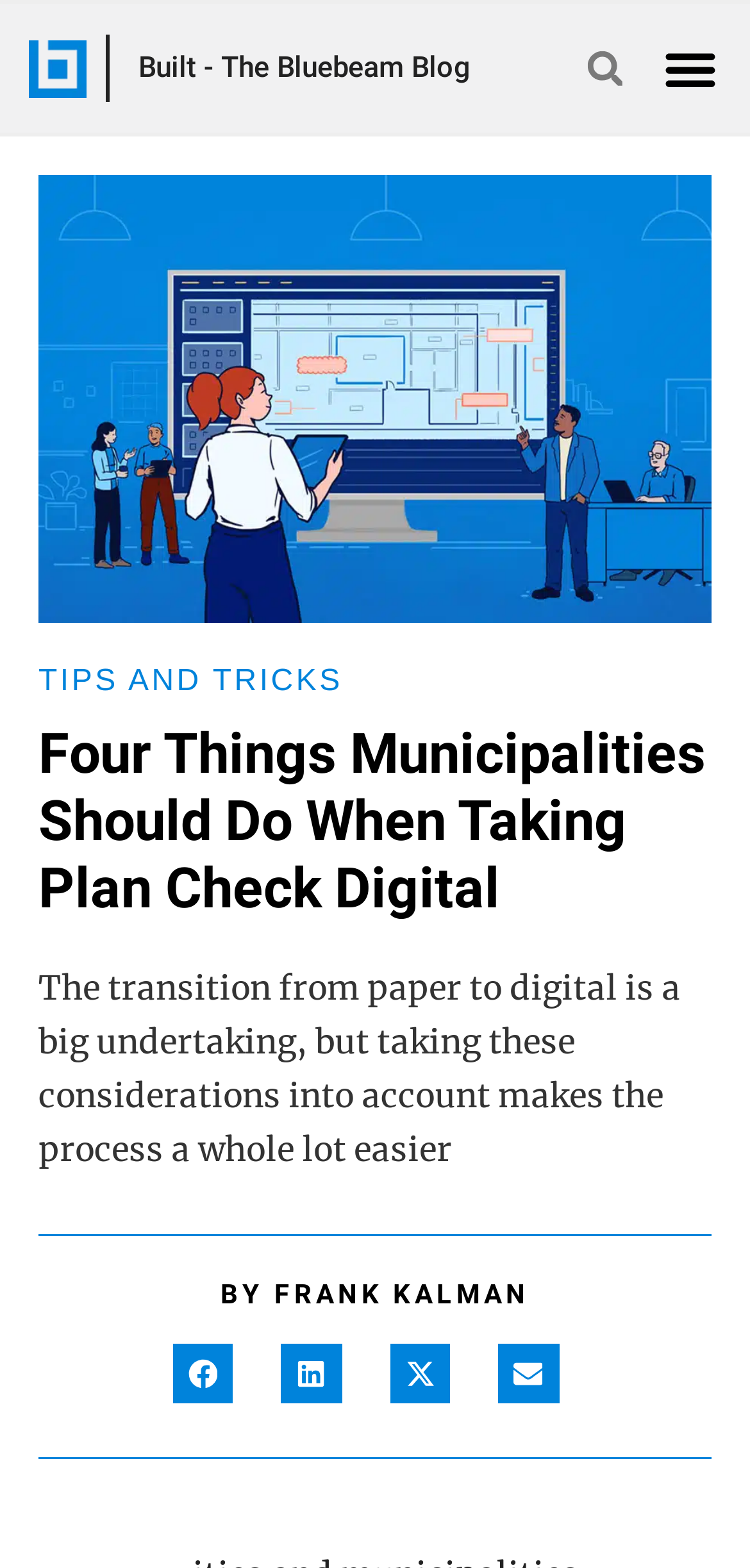Please identify the bounding box coordinates of the region to click in order to complete the task: "Go to top of the page". The coordinates must be four float numbers between 0 and 1, specified as [left, top, right, bottom].

[0.872, 0.753, 0.974, 0.802]